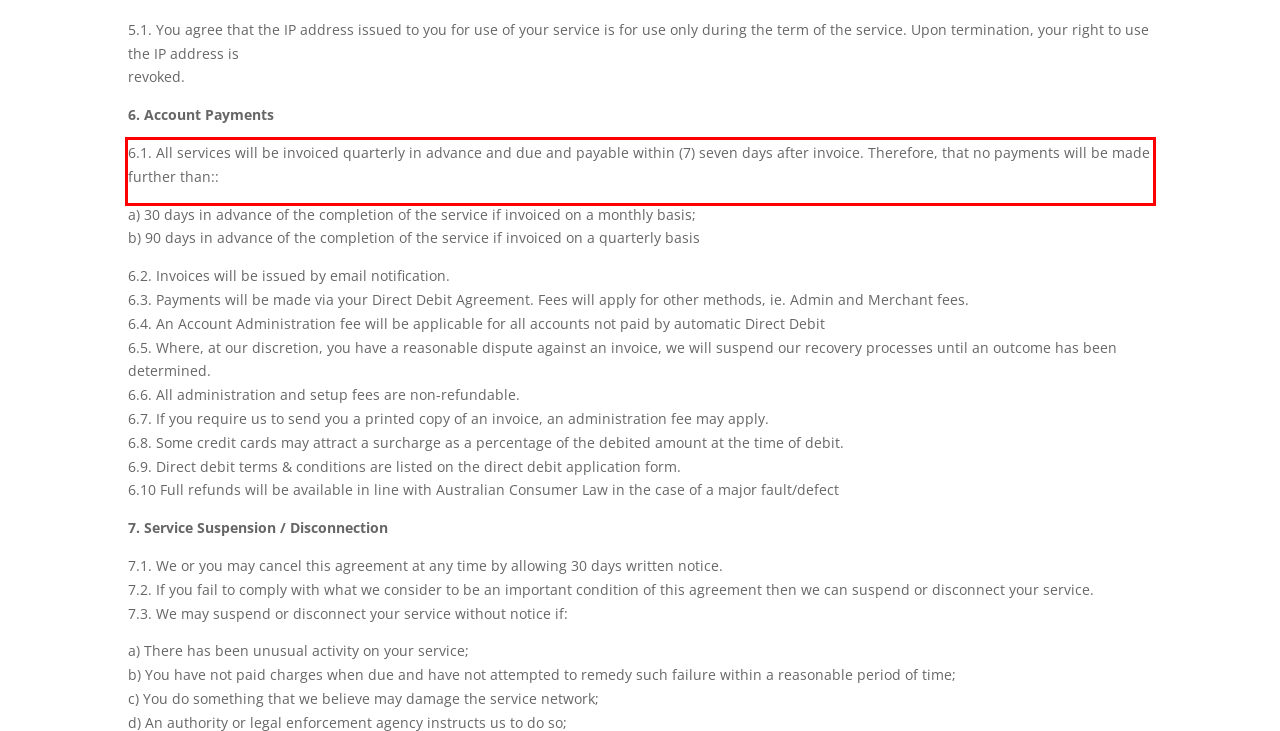There is a UI element on the webpage screenshot marked by a red bounding box. Extract and generate the text content from within this red box.

6.1. All services will be invoiced quarterly in advance and due and payable within (7) seven days after invoice. Therefore, that no payments will be made further than::